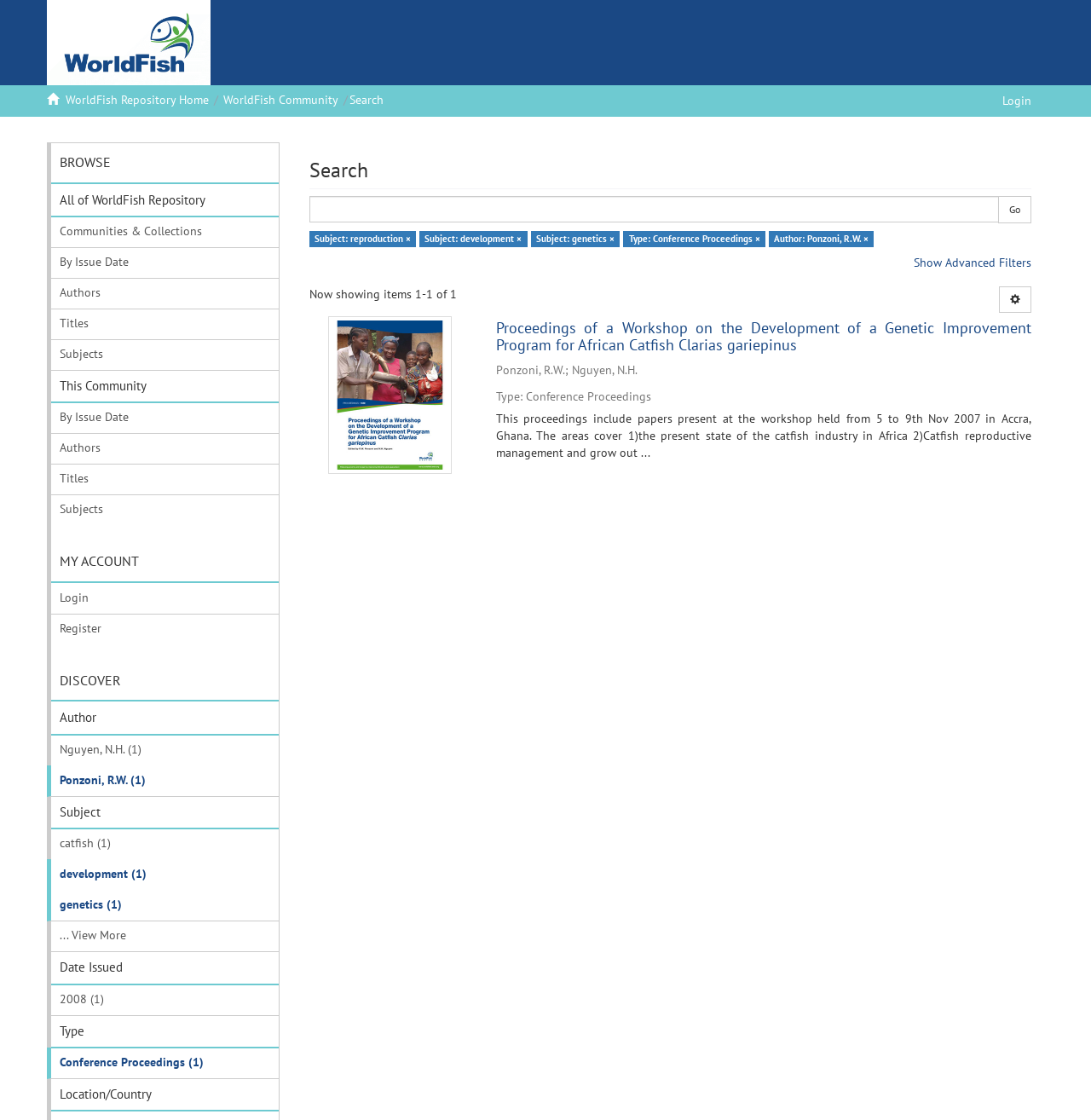Please determine the bounding box coordinates for the UI element described as: "Nguyen, N.H. (1)".

[0.047, 0.656, 0.255, 0.684]